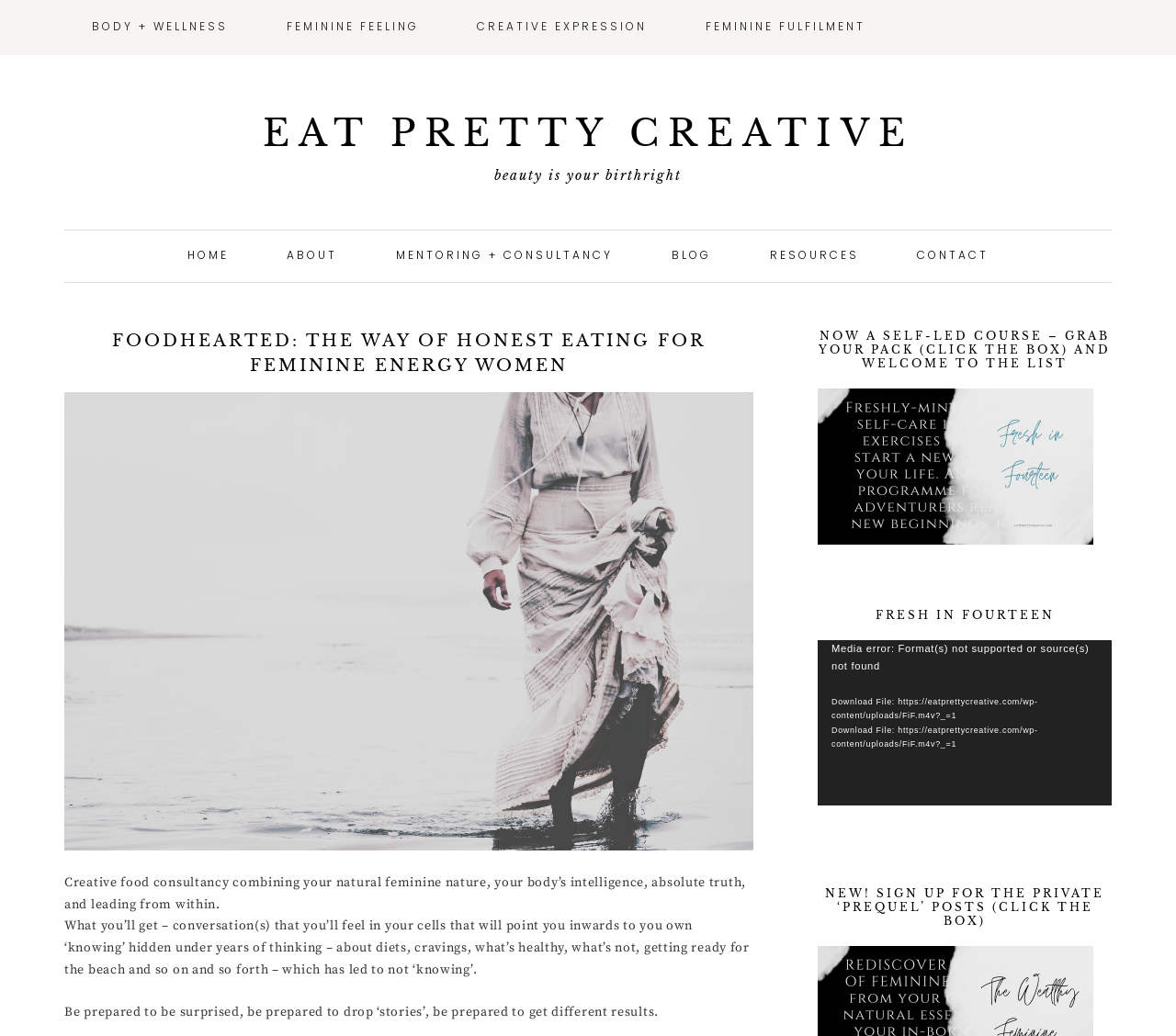Determine the bounding box coordinates for the element that should be clicked to follow this instruction: "Click on Mute button". The coordinates should be given as four float numbers between 0 and 1, in the format [left, top, right, bottom].

[0.892, 0.751, 0.908, 0.768]